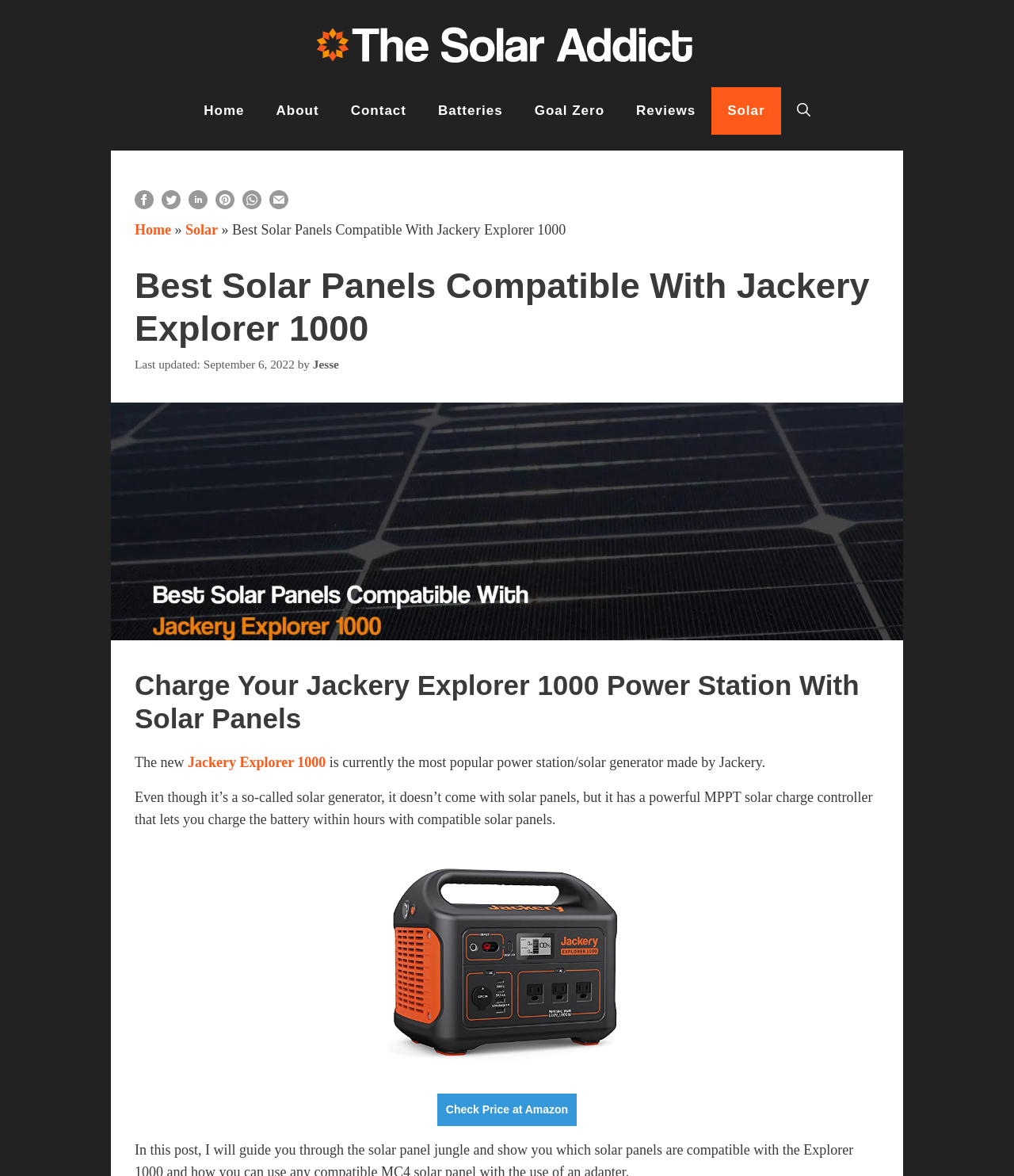What is the topic of the article?
Provide a well-explained and detailed answer to the question.

I determined the topic of the article by reading the heading elements on the webpage, which mention 'Best Solar Panels Compatible With Jackery Explorer 1000' and 'Charge Your Jackery Explorer 1000 Power Station With Solar Panels'.